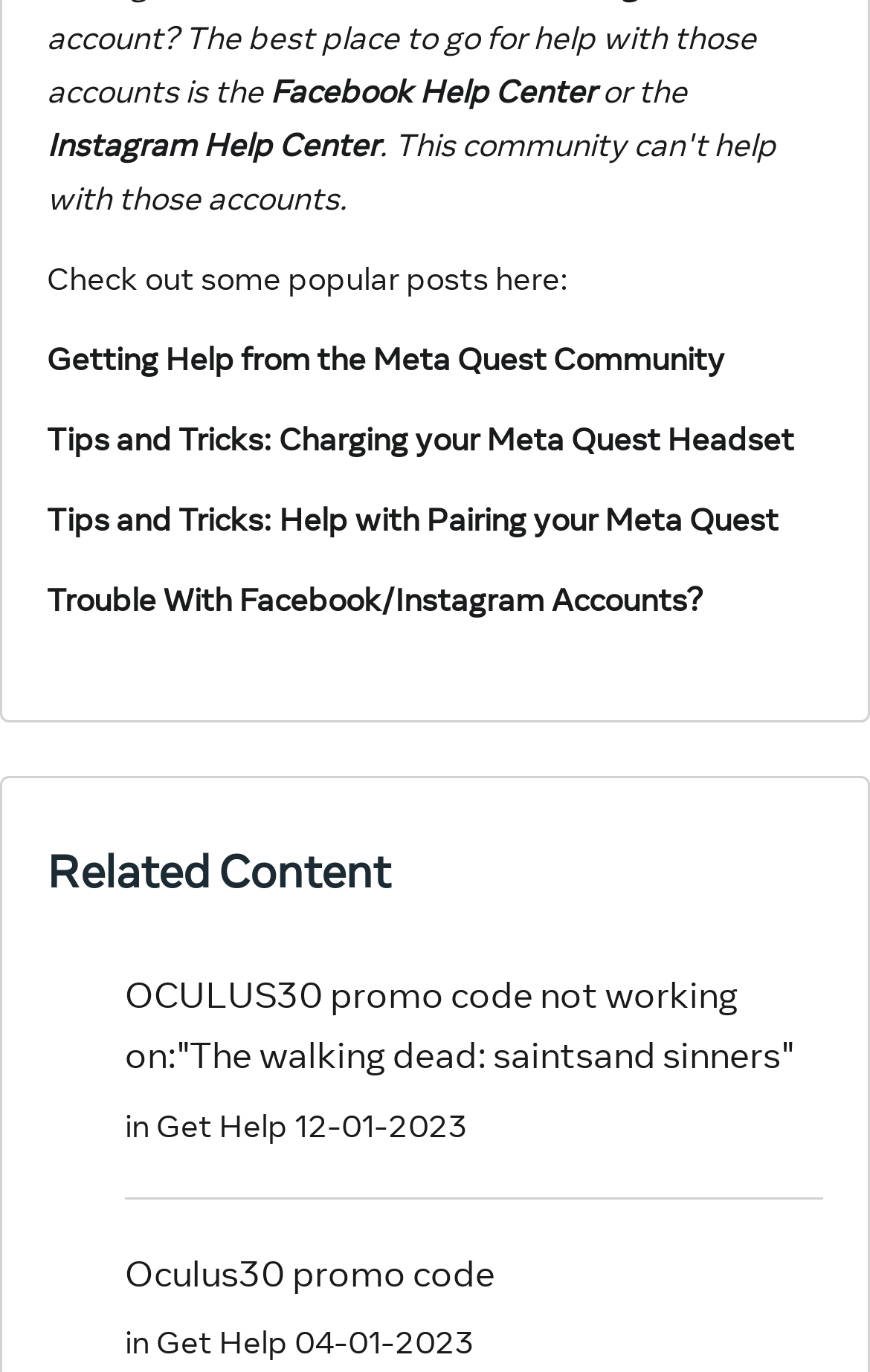Please identify the bounding box coordinates of the clickable area that will fulfill the following instruction: "Get help with Oculus30 promo code". The coordinates should be in the format of four float numbers between 0 and 1, i.e., [left, top, right, bottom].

[0.179, 0.964, 0.331, 0.993]